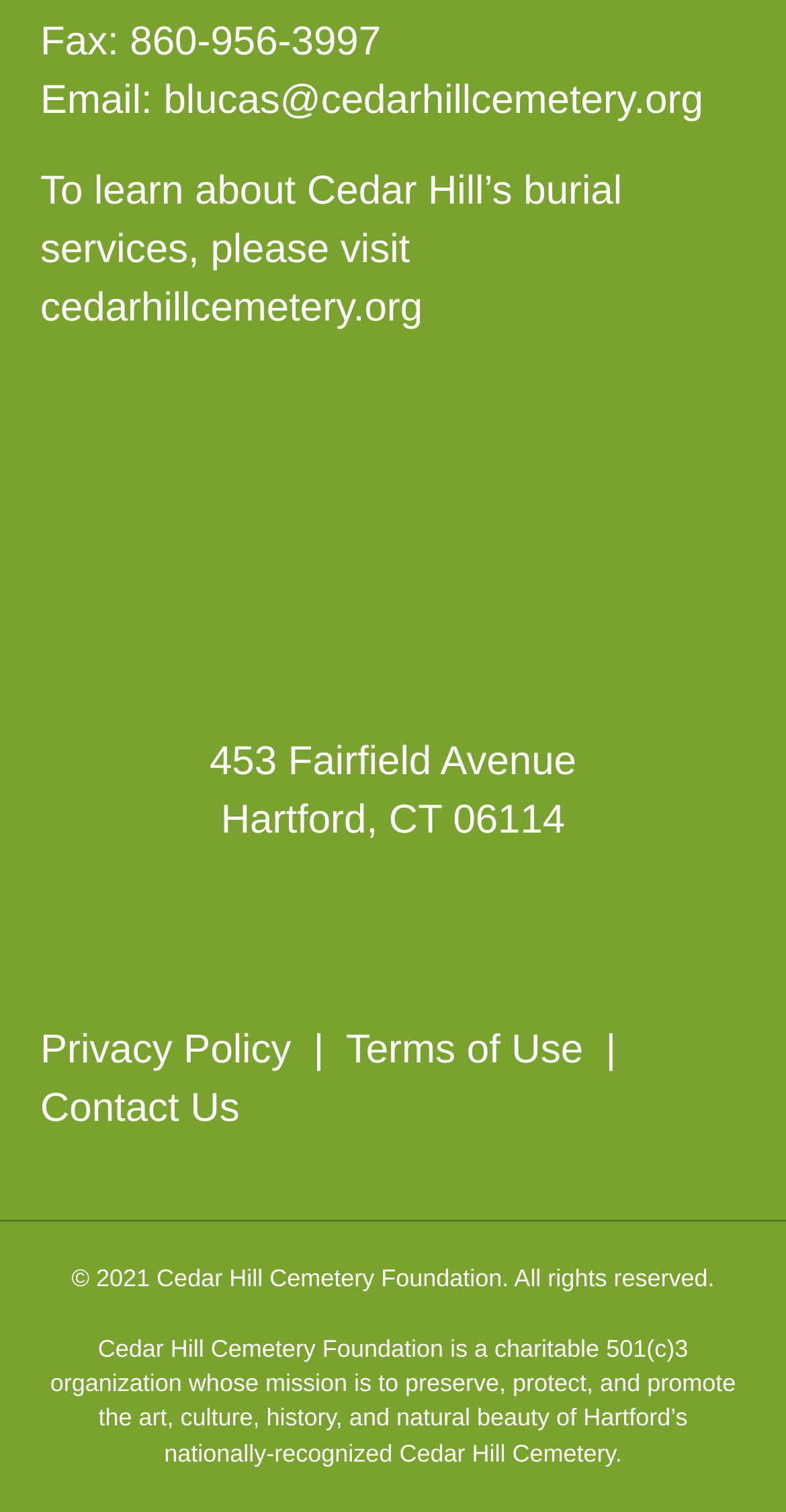What type of organization is Cedar Hill Cemetery Foundation?
Using the image, respond with a single word or phrase.

charitable 501(c)3 organization